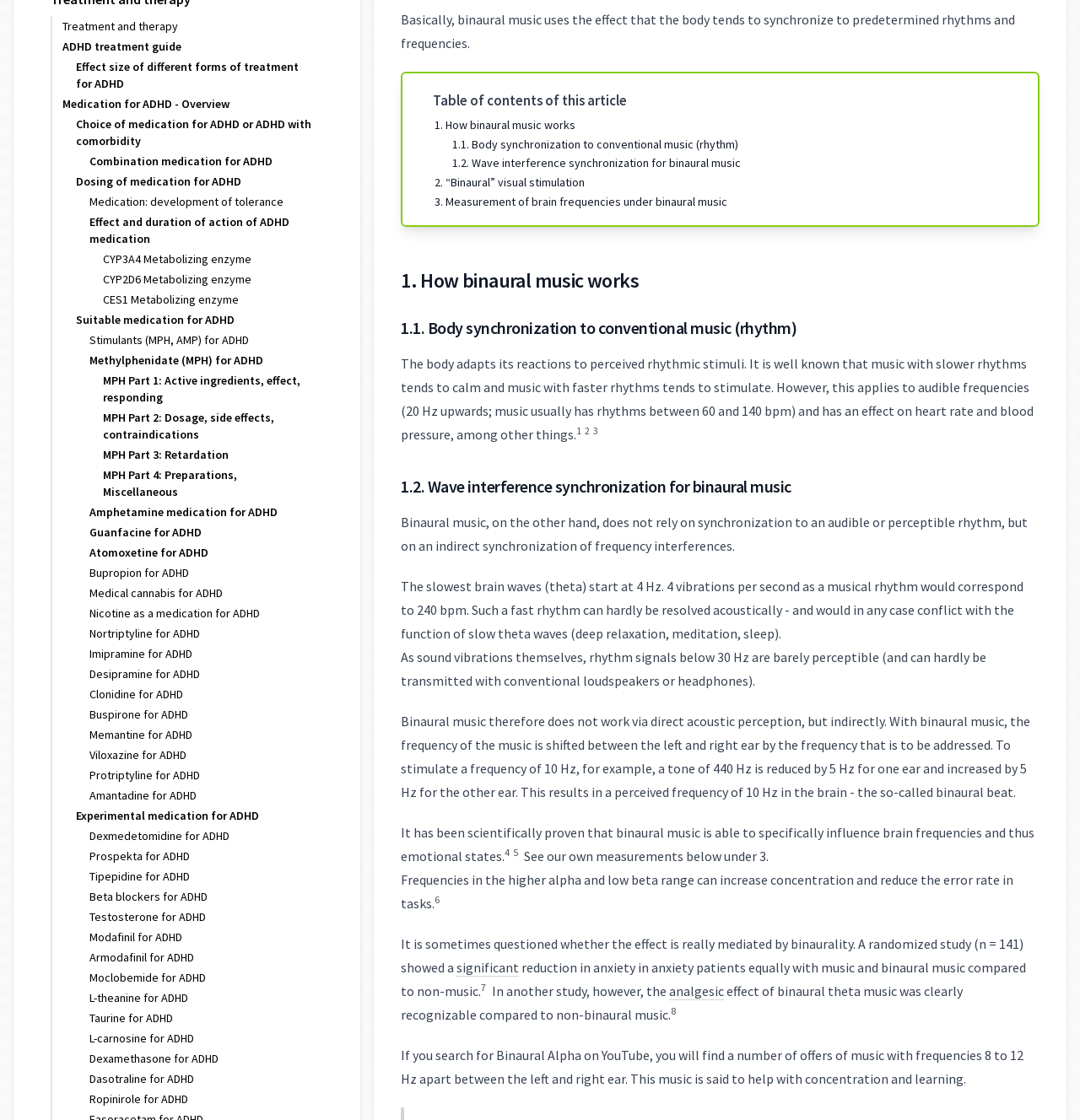Can you give a detailed response to the following question using the information from the image? What is the purpose of the links on the webpage?

The links on the webpage provide information on different aspects of ADHD treatment, including medication, therapy, and experimental treatments, offering a comprehensive resource for individuals seeking information on ADHD treatment options.